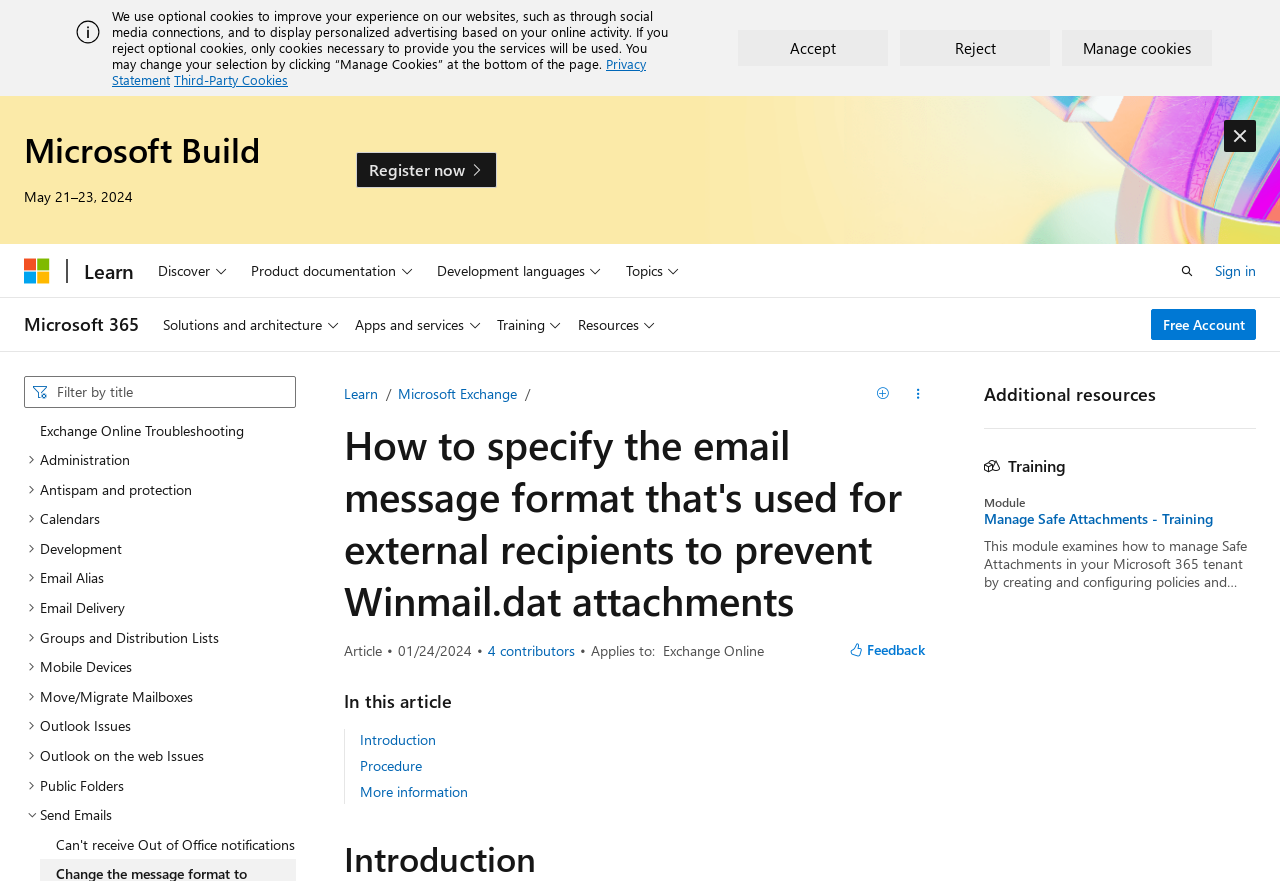Provide a one-word or short-phrase answer to the question:
What is the purpose of the 'Feedback' button?

To provide feedback